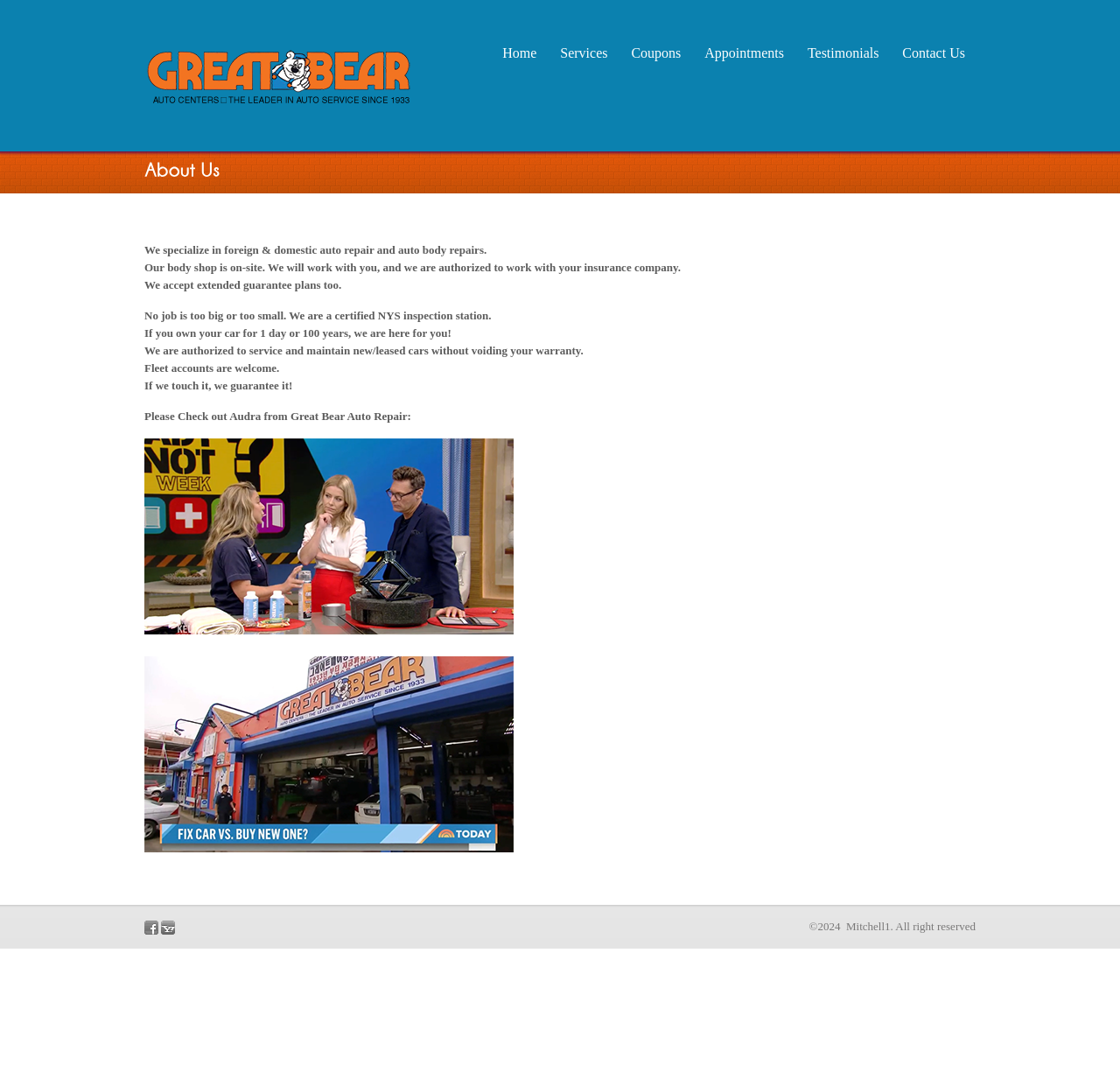Generate a thorough caption detailing the webpage content.

The webpage is about Great Bear Auto Shop, an auto repair and auto body repair service provider. At the top left, there is a logo image of Great Bear Auto Shop, accompanied by a link to the shop's homepage. Next to the logo, there is a navigation menu with links to different sections of the website, including Home, Services, Coupons, Appointments, Testimonials, and Contact Us.

Below the navigation menu, there is a heading that reads "About Us". Underneath the heading, there are several paragraphs of text that describe the services offered by Great Bear Auto Shop. The text explains that the shop specializes in foreign and domestic auto repair and auto body repairs, and that their body shop is on-site. It also mentions that they work with customers and are authorized to work with insurance companies.

The text continues to describe the shop's services, including their acceptance of extended guarantee plans, their certification as a NYS inspection station, and their ability to service and maintain new or leased cars without voiding the warranty. There is also a section that mentions fleet accounts are welcome and that the shop guarantees their work.

On the bottom left, there are links to the shop's social media profiles, including Facebook and Yahoo. At the bottom right, there is a copyright notice that reads "©2024 Mitchell1. All right reserved".